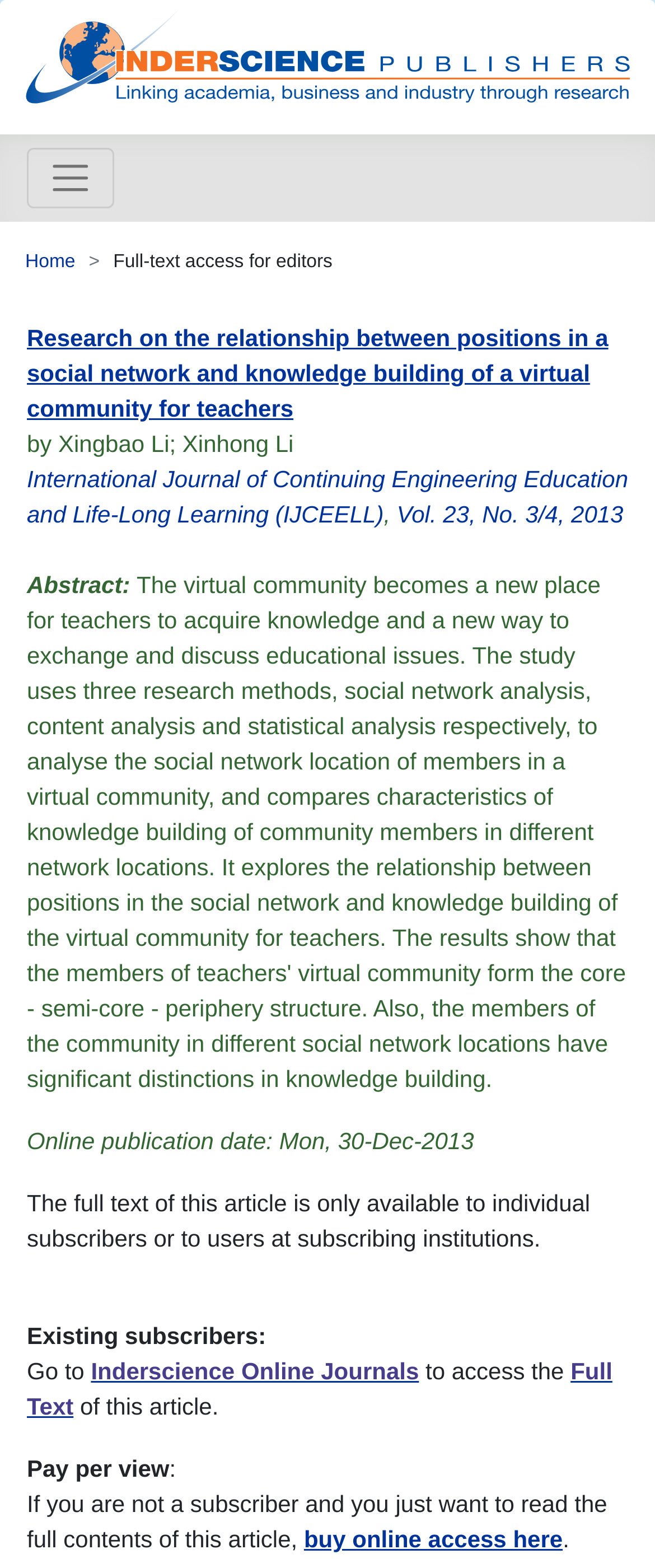Please identify the bounding box coordinates for the region that you need to click to follow this instruction: "Click the toggle navigation button".

[0.041, 0.094, 0.175, 0.133]